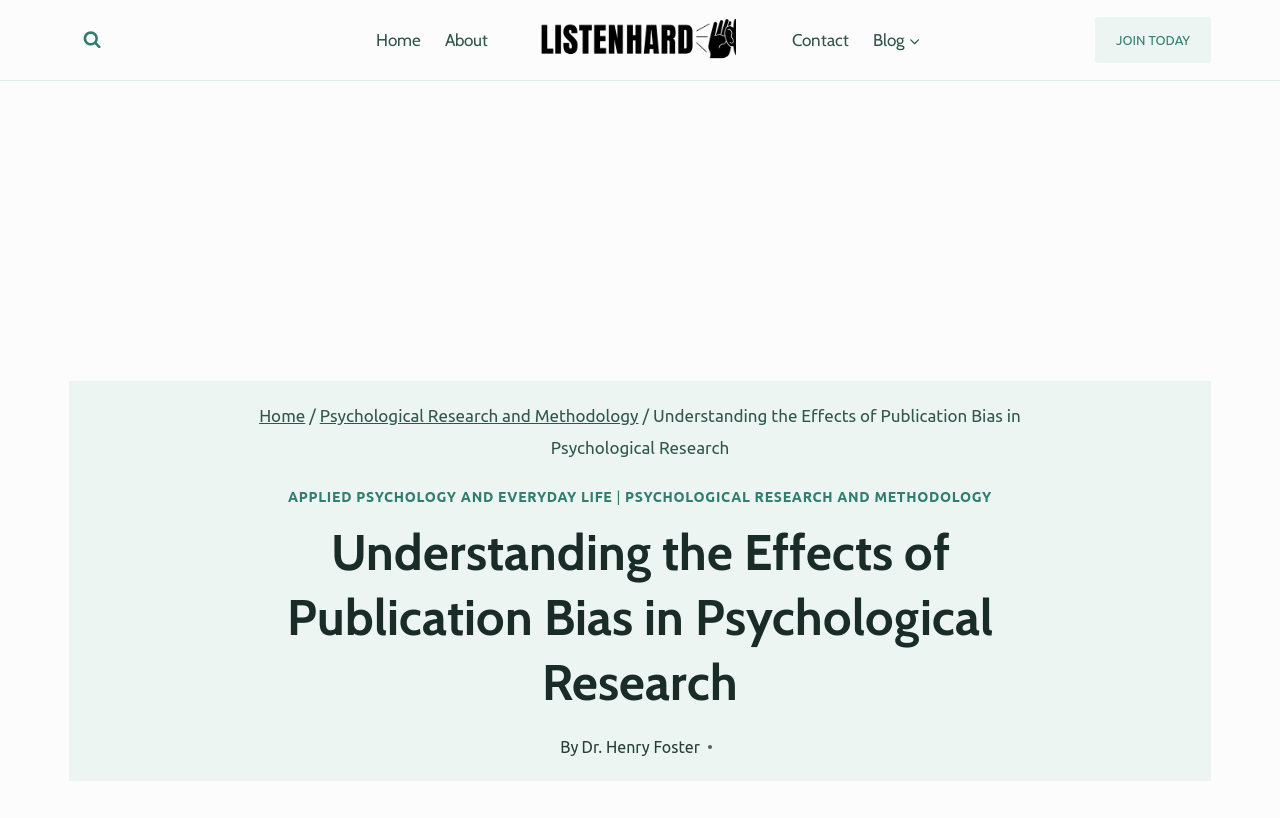Identify the bounding box coordinates for the element you need to click to achieve the following task: "View search form". The coordinates must be four float values ranging from 0 to 1, formatted as [left, top, right, bottom].

[0.054, 0.021, 0.09, 0.077]